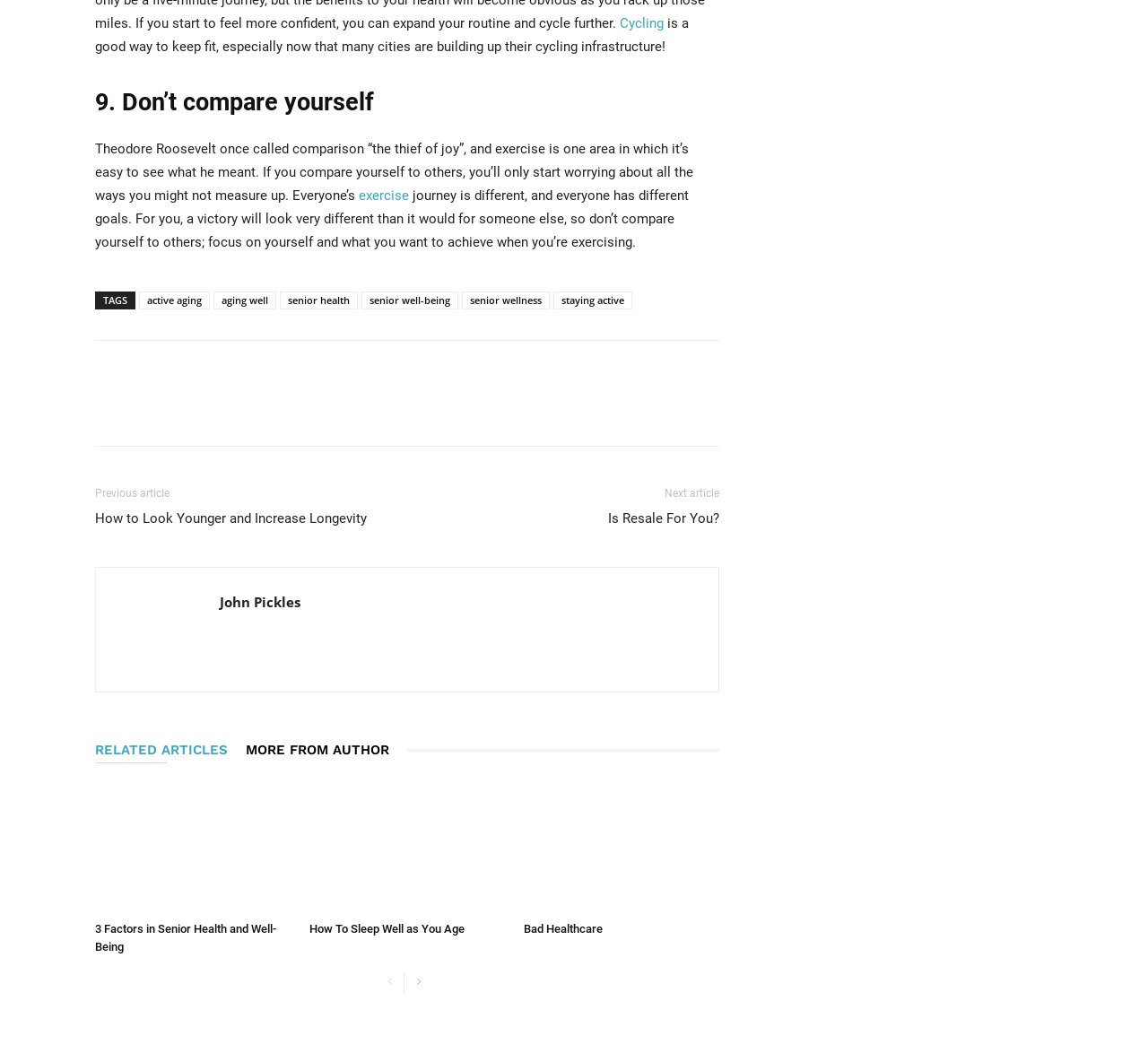Mark the bounding box of the element that matches the following description: "Email".

[0.298, 0.513, 0.33, 0.546]